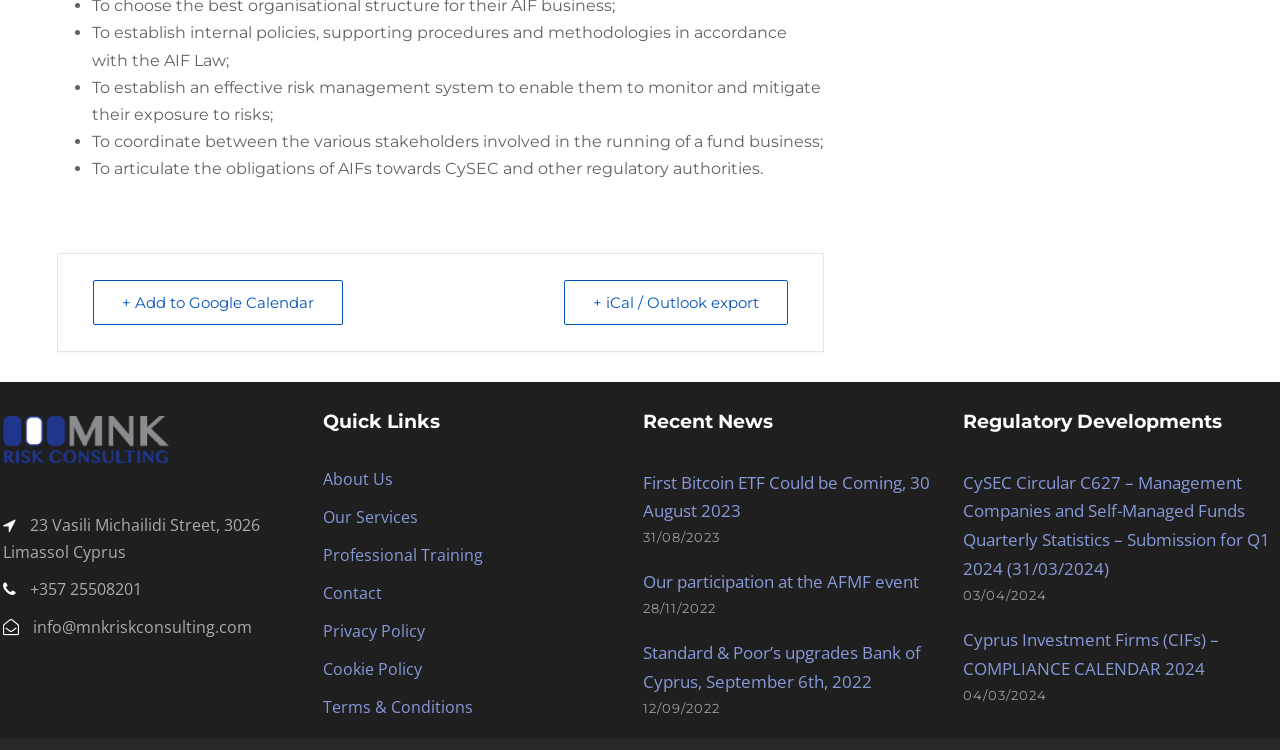Given the following UI element description: "Our Services", find the bounding box coordinates in the webpage screenshot.

[0.252, 0.674, 0.327, 0.703]